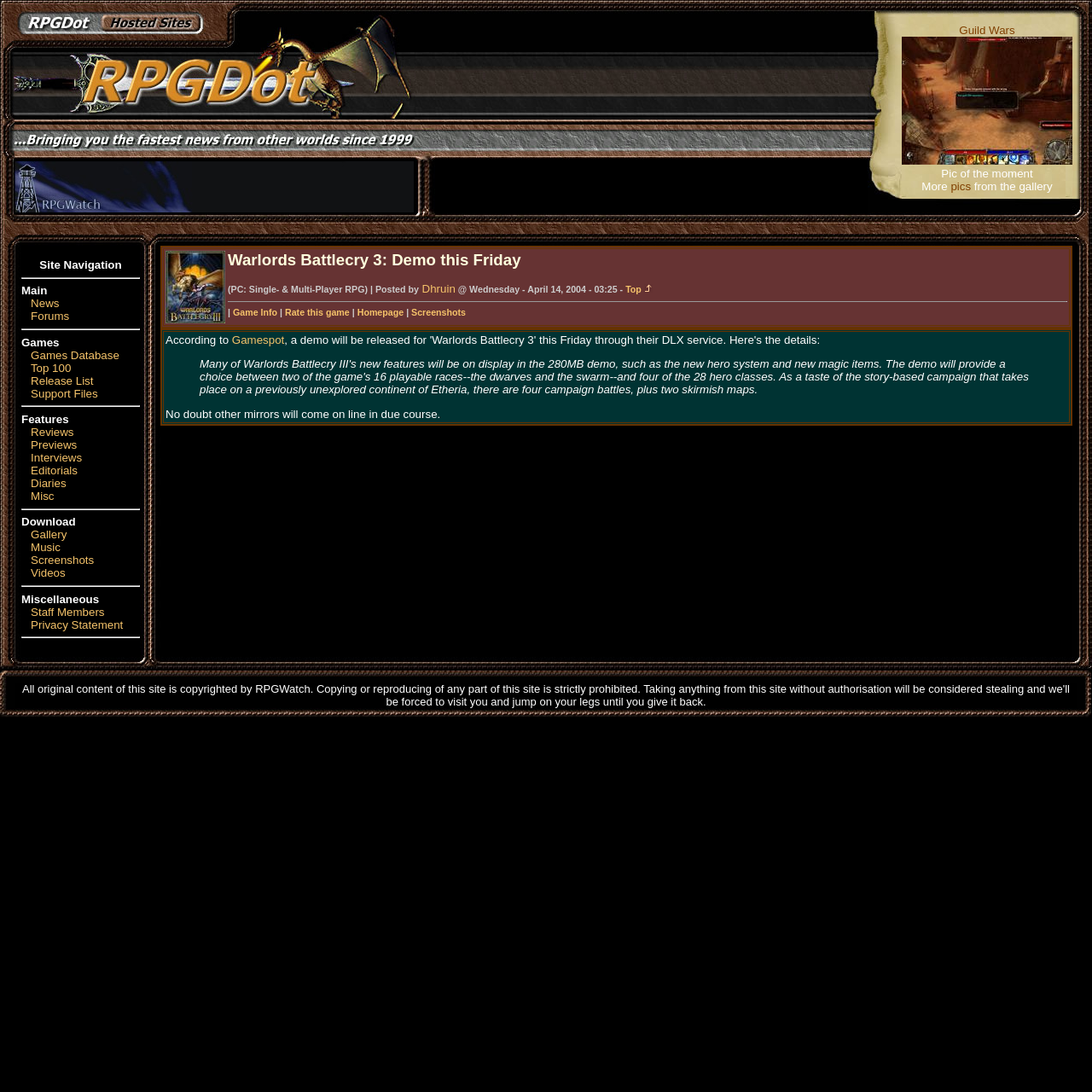What is the name of the game displayed on the top-right corner?
From the image, respond using a single word or phrase.

Guild Wars